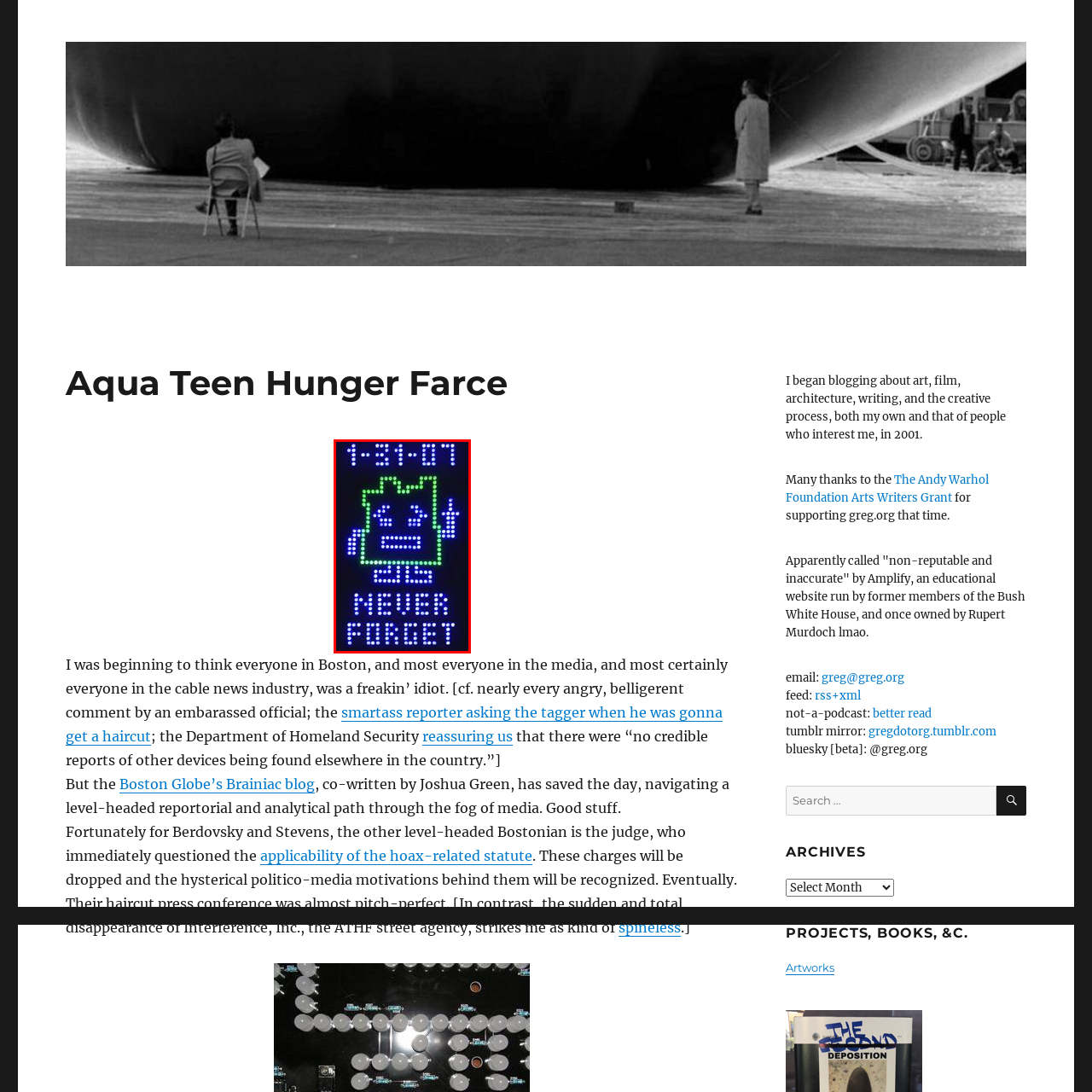Take a close look at the image outlined by the red bounding box and give a detailed response to the subsequent question, with information derived from the image: What is the phrase prominently displayed beneath the robot figure?

The phrase 'NEVER FORGET' is displayed in bold, bright lettering beneath the robot figure, emphasizing a sense of nostalgia and remembrance associated with the show's legacy.